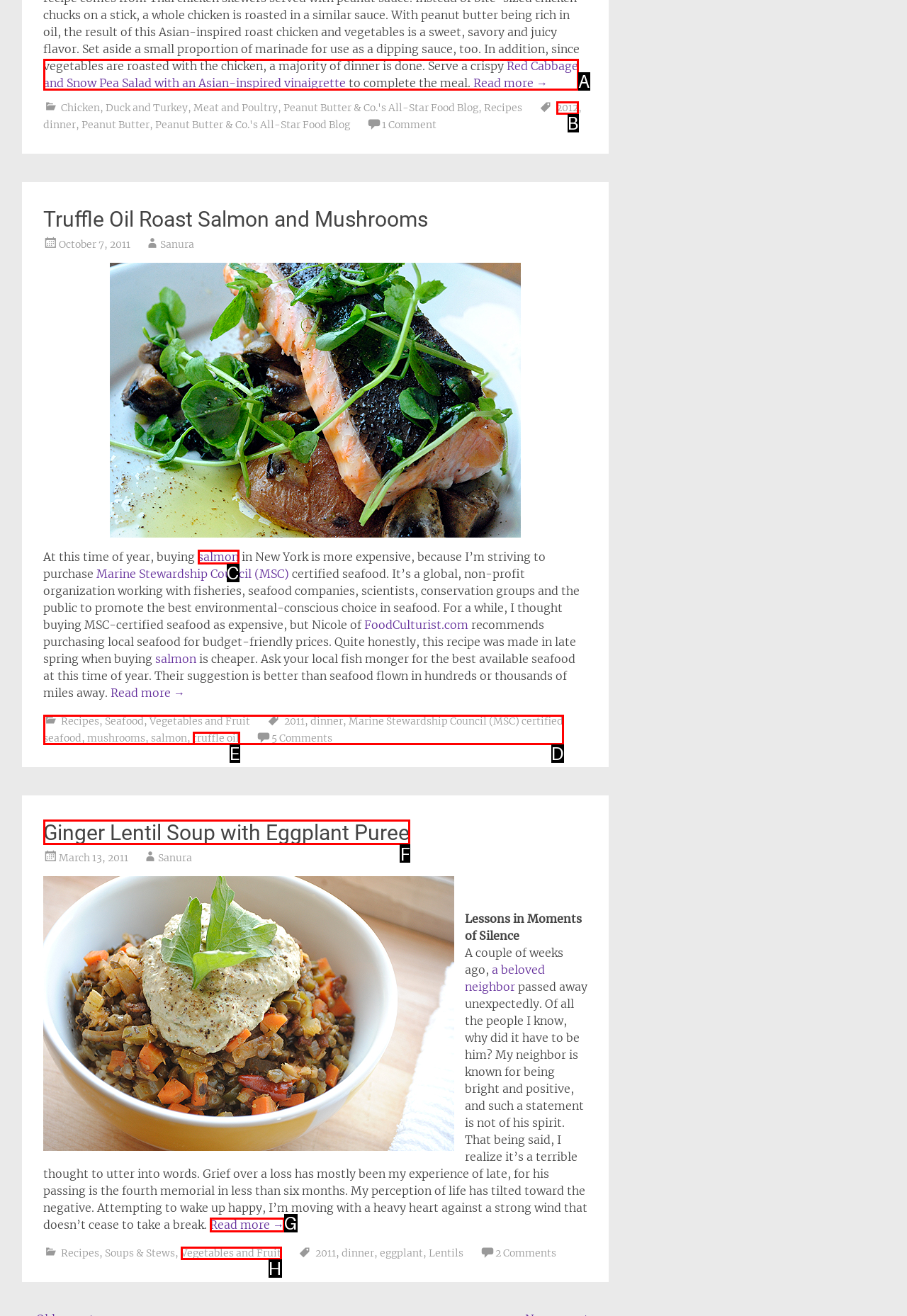What is the letter of the UI element you should click to View the recipe for Ginger Lentil Soup with Eggplant Puree? Provide the letter directly.

F